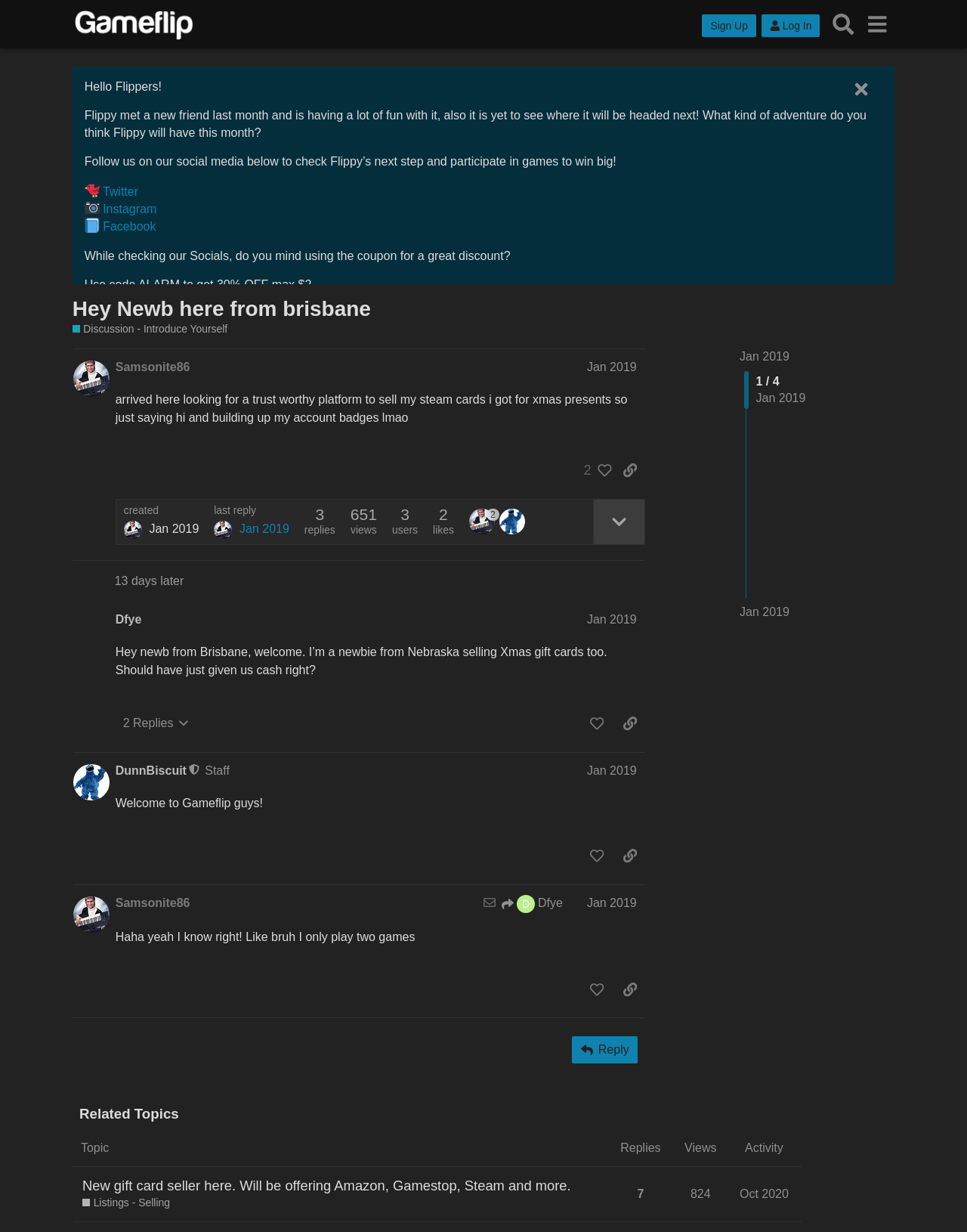Provide the bounding box coordinates of the section that needs to be clicked to accomplish the following instruction: "Like the post by Dfye."

[0.602, 0.577, 0.632, 0.598]